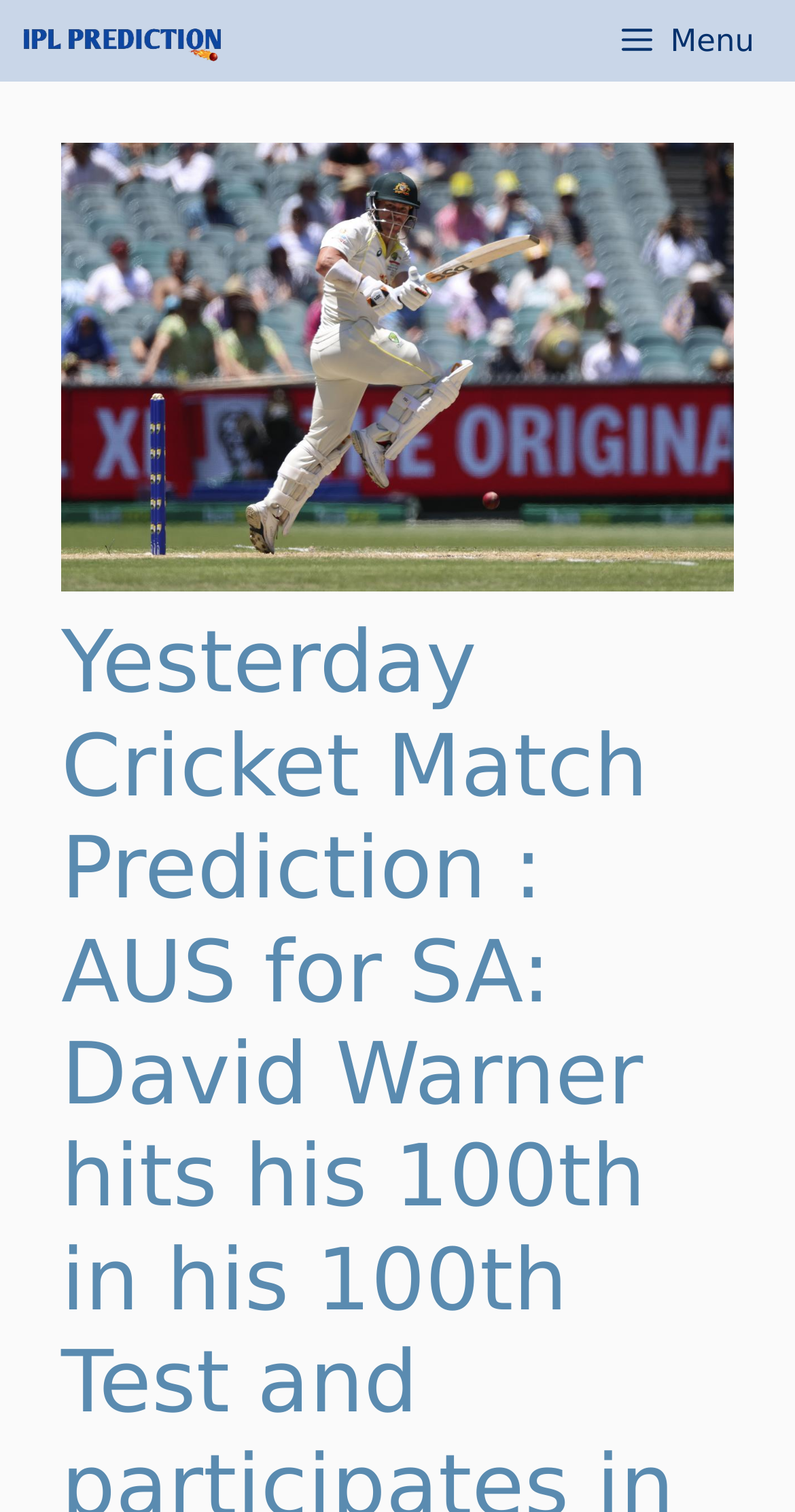Determine the main headline from the webpage and extract its text.

Yesterday Cricket Match Prediction : AUS for SA: David Warner hits his 100th in his 100th Test and participates in a rare clubcross 8000 run